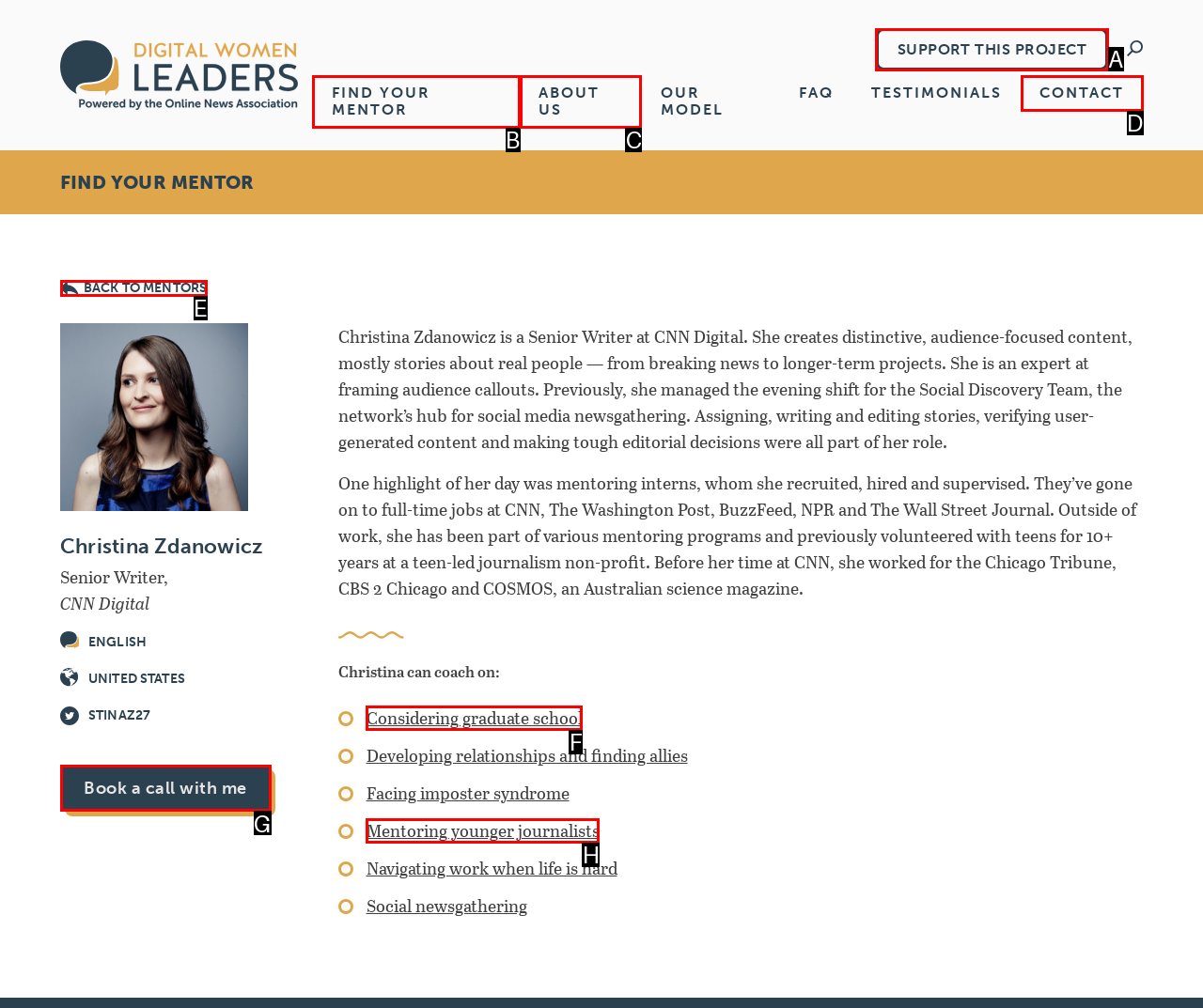Tell me which letter corresponds to the UI element that should be clicked to fulfill this instruction: Book a call with Christina Zdanowicz
Answer using the letter of the chosen option directly.

G